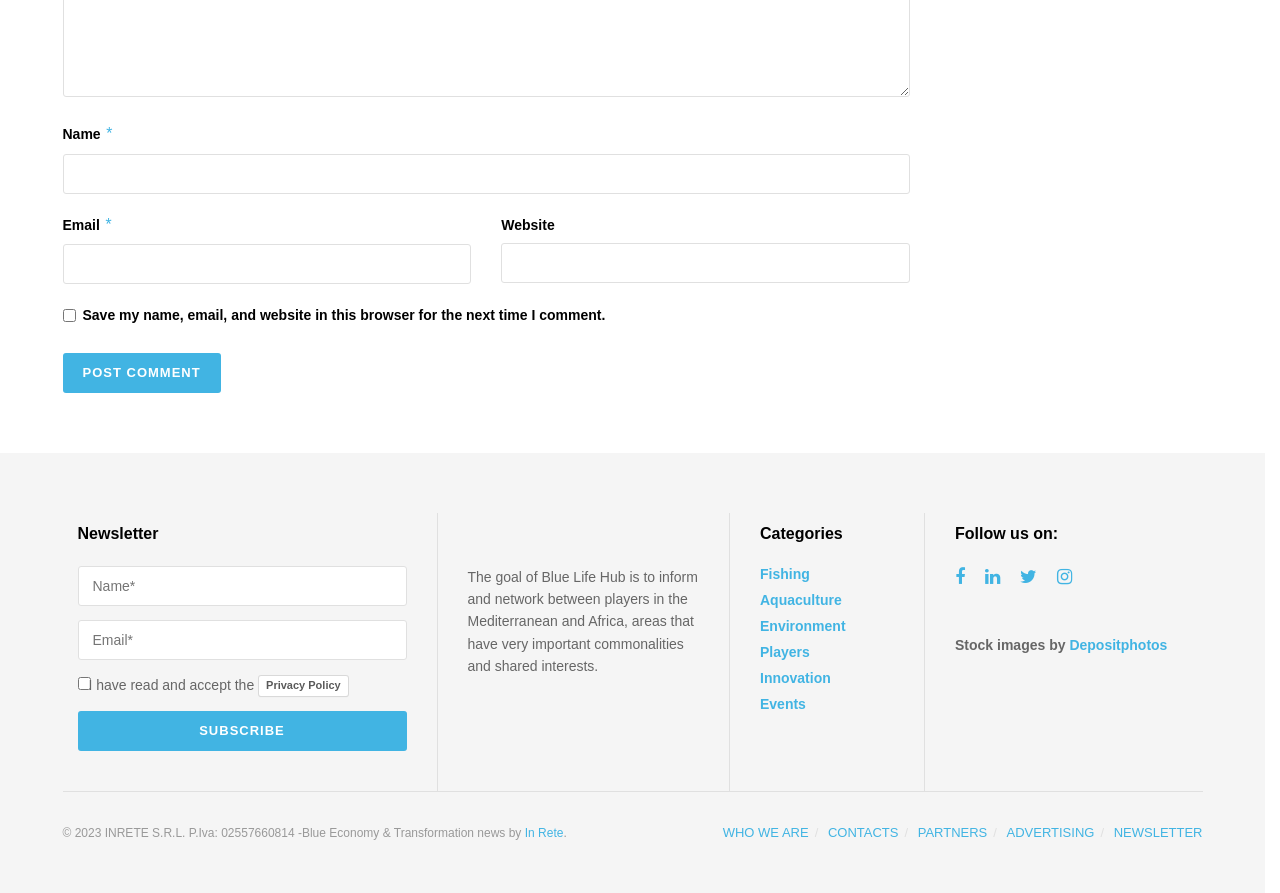What is the purpose of the checkbox 'Save my name, email, and website in this browser for the next time I comment.'?
Could you please answer the question thoroughly and with as much detail as possible?

The checkbox is located below the comment form, and its label indicates that it is used to save the user's name, email, and website in the browser for future comments. This suggests that the purpose of the checkbox is to save user data for convenience.